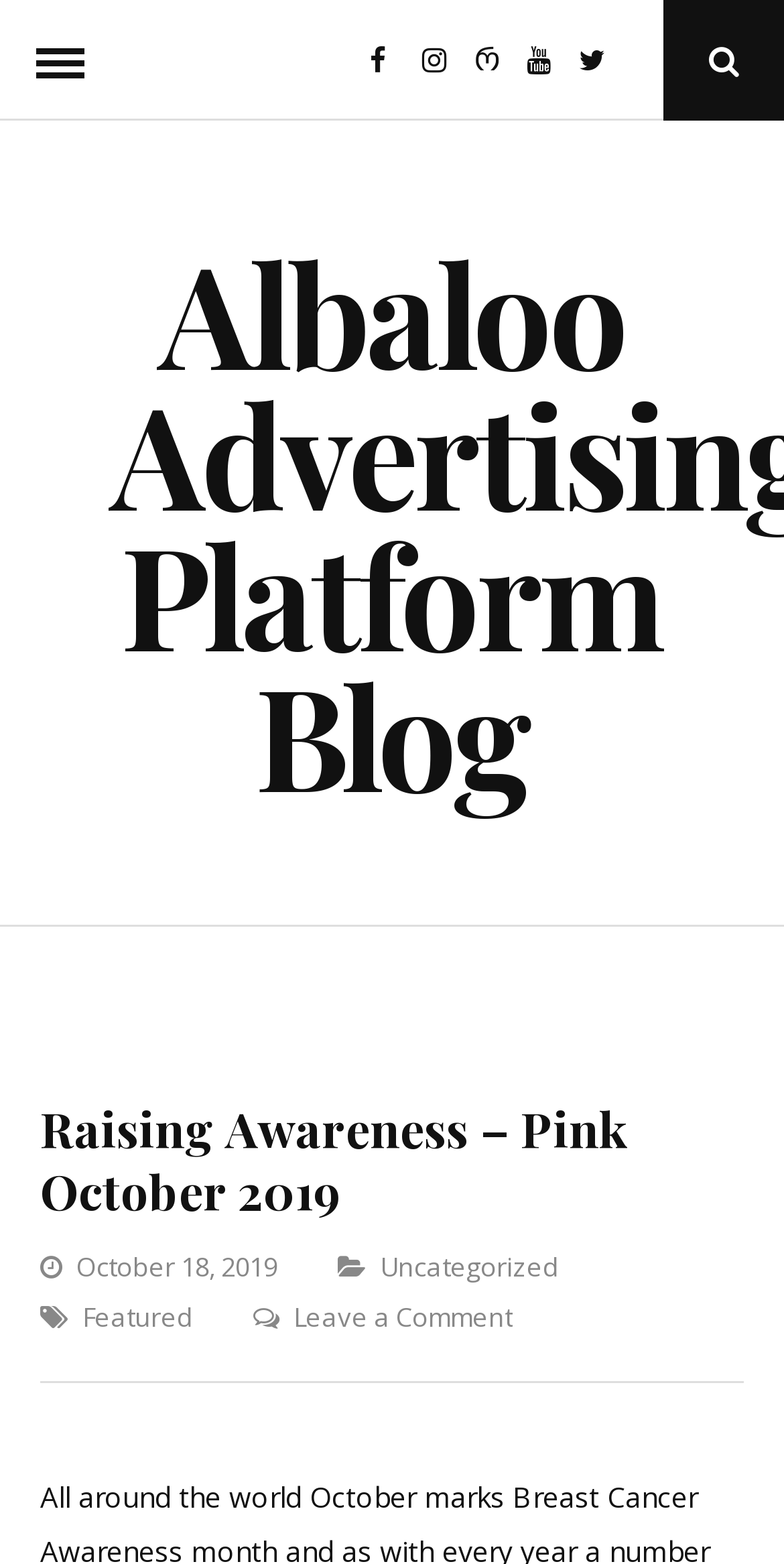Please locate and retrieve the main header text of the webpage.

Raising Awareness – Pink October 2019